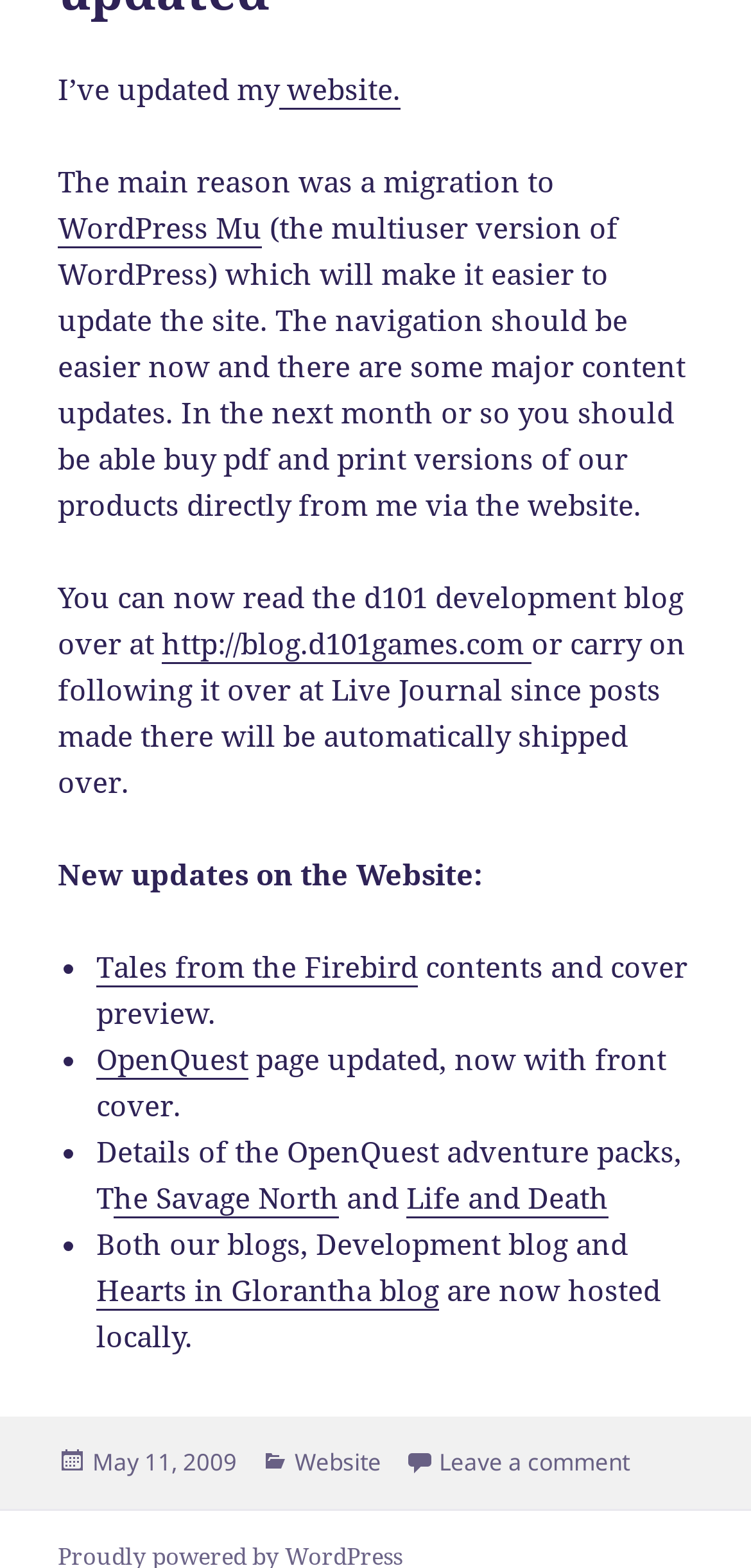Please give a succinct answer to the question in one word or phrase:
When was the website updated?

May 11, 2009